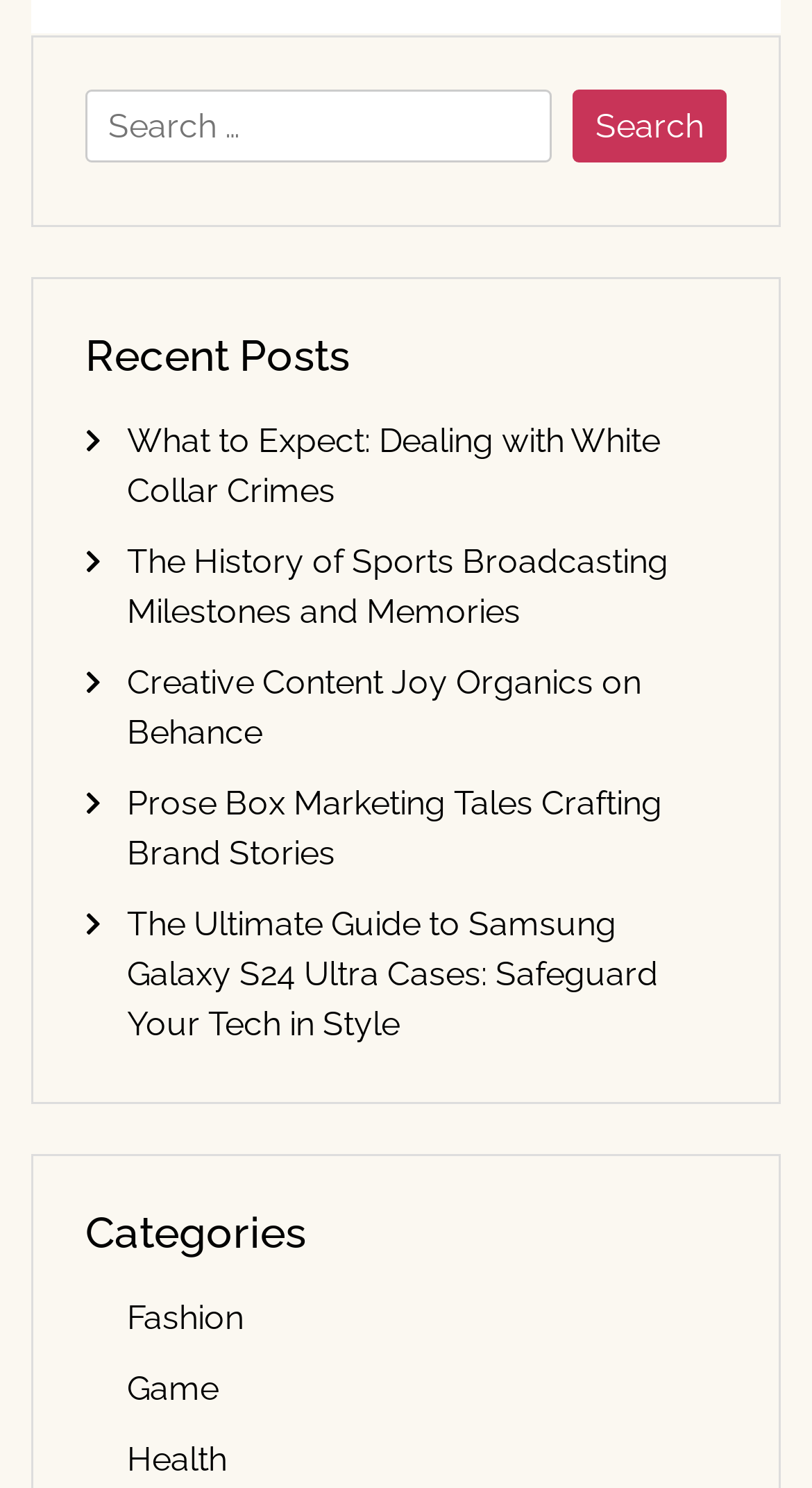What categories are available?
Please provide a comprehensive and detailed answer to the question.

At the bottom of the webpage, there is a heading 'Categories' followed by three links labeled 'Fashion', 'Game', and 'Health'. These are likely categories that users can browse to find related posts.